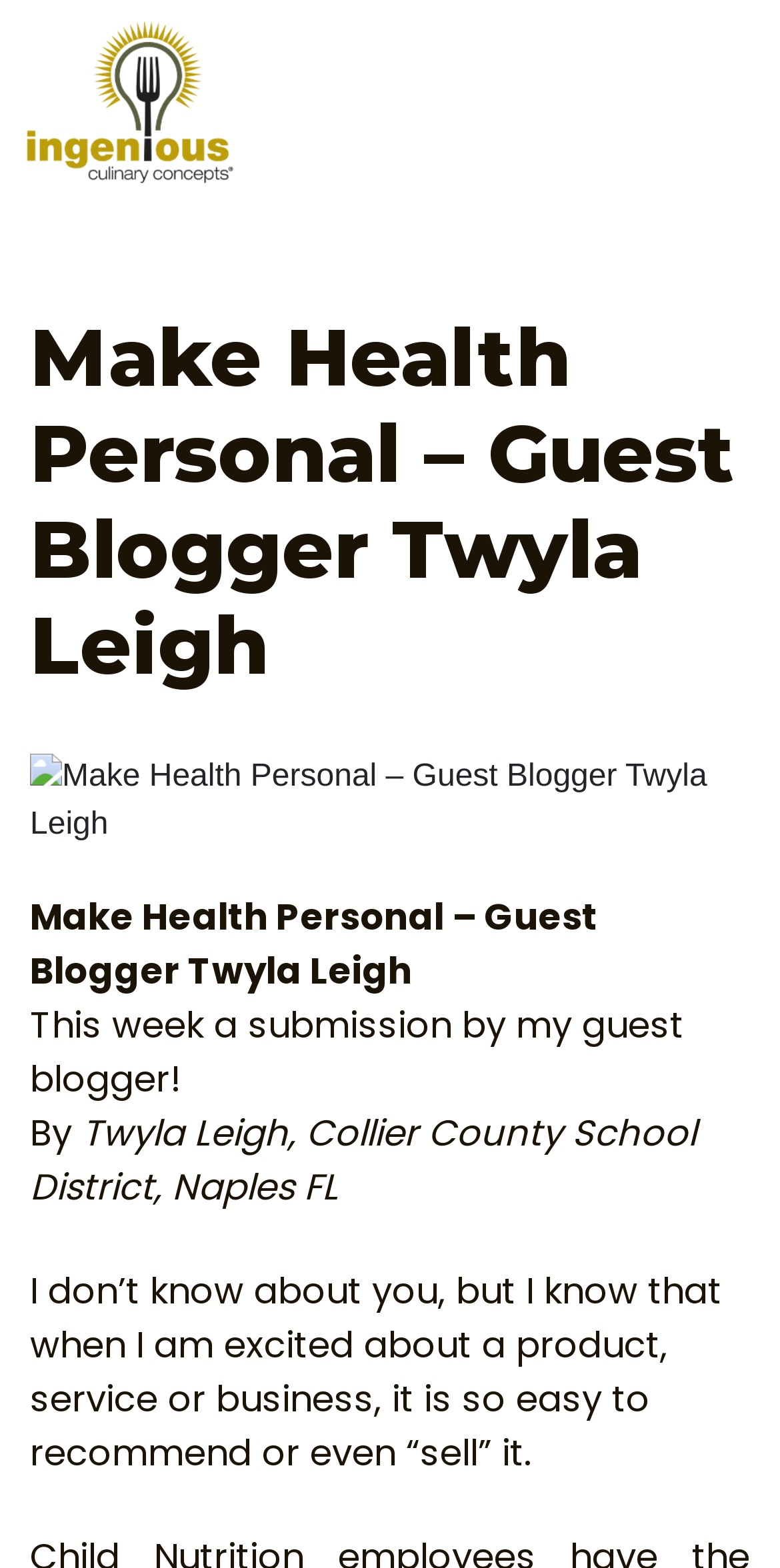Where is the guest blogger from?
Based on the visual details in the image, please answer the question thoroughly.

I found the answer by looking at the text 'By Twyla Leigh, Collier County School District, Naples FL' which mentions Naples FL as the location of the guest blogger.